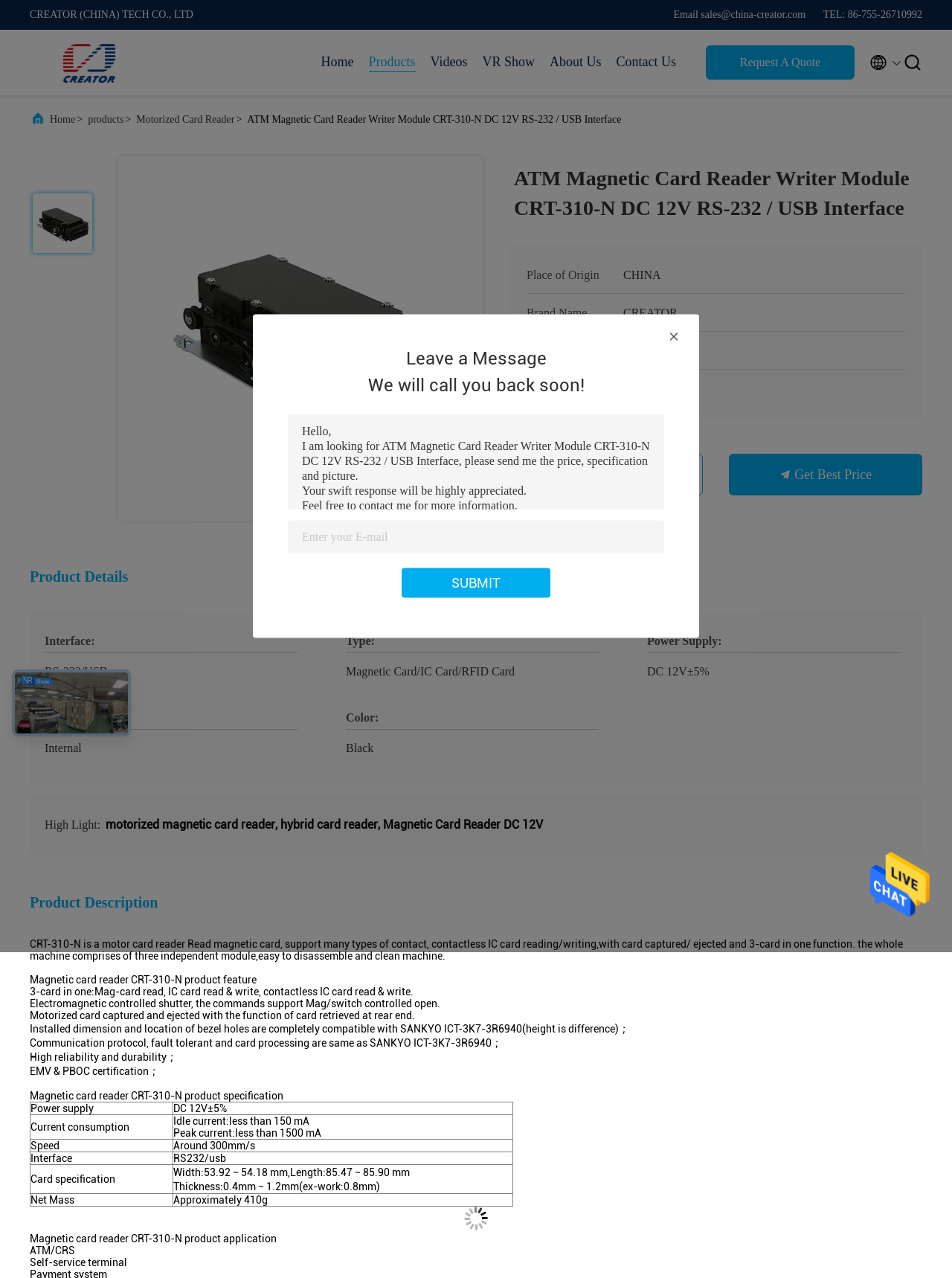Identify the bounding box coordinates of the region I need to click to complete this instruction: "Enter your inquiry details in the text box".

[0.302, 0.325, 0.698, 0.398]